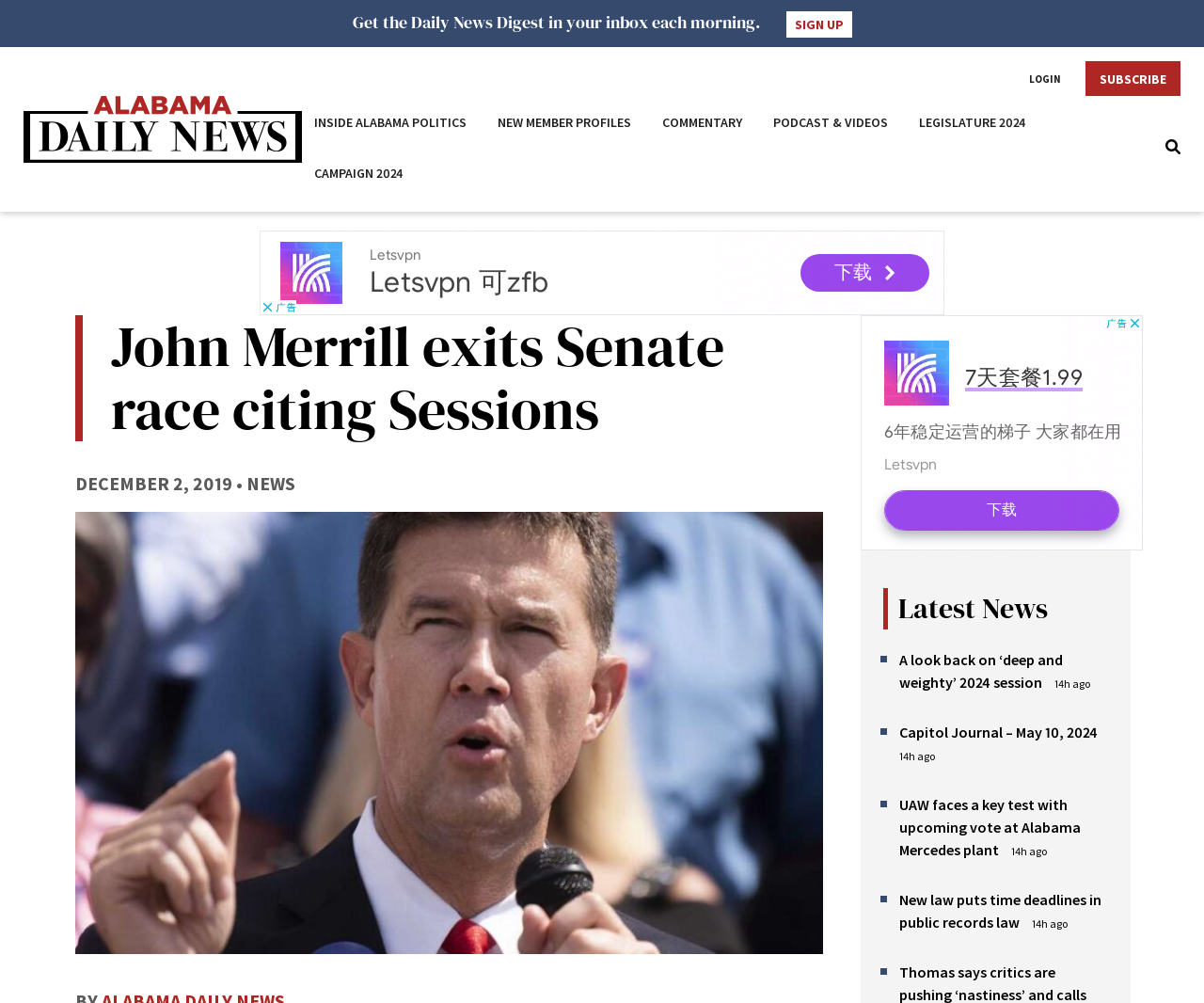How many main categories are there?
Answer the question with a single word or phrase, referring to the image.

5